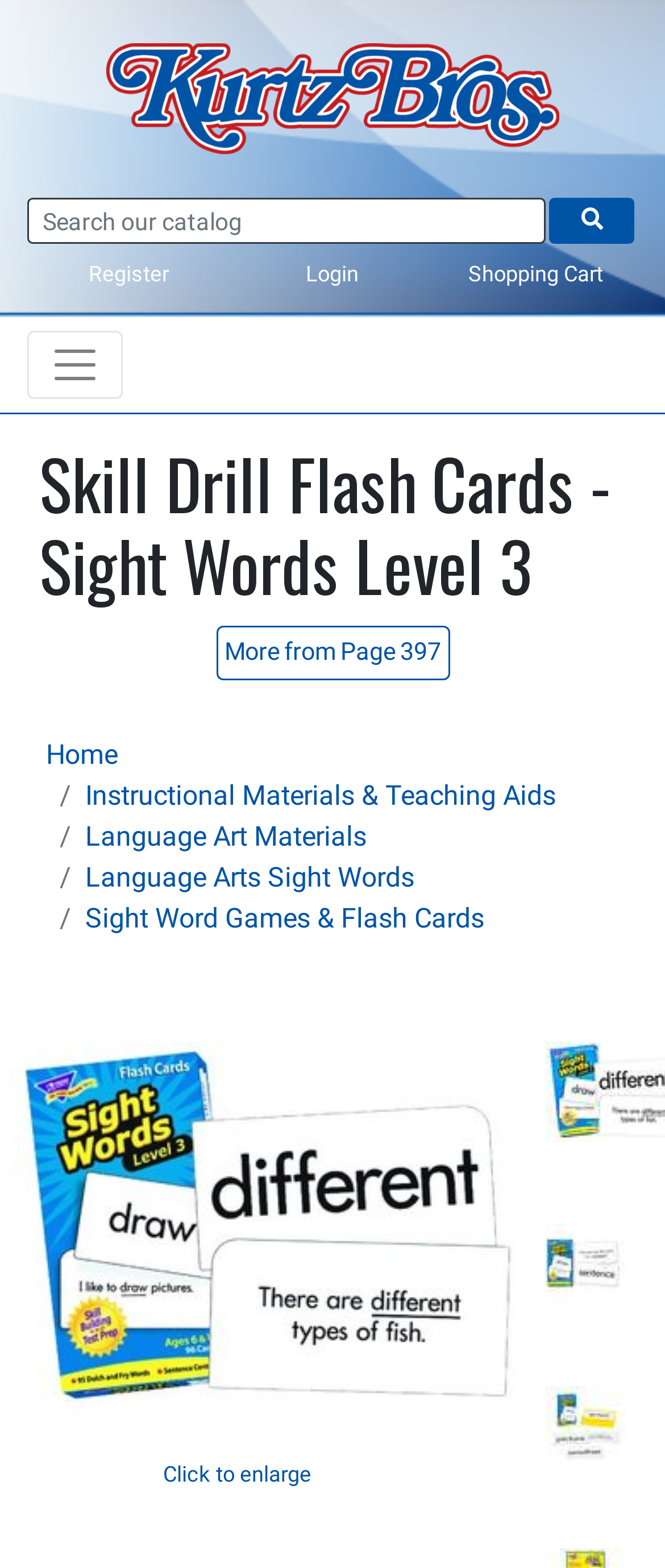Please identify the bounding box coordinates of the element I should click to complete this instruction: 'View shopping cart'. The coordinates should be given as four float numbers between 0 and 1, like this: [left, top, right, bottom].

[0.705, 0.167, 0.907, 0.183]